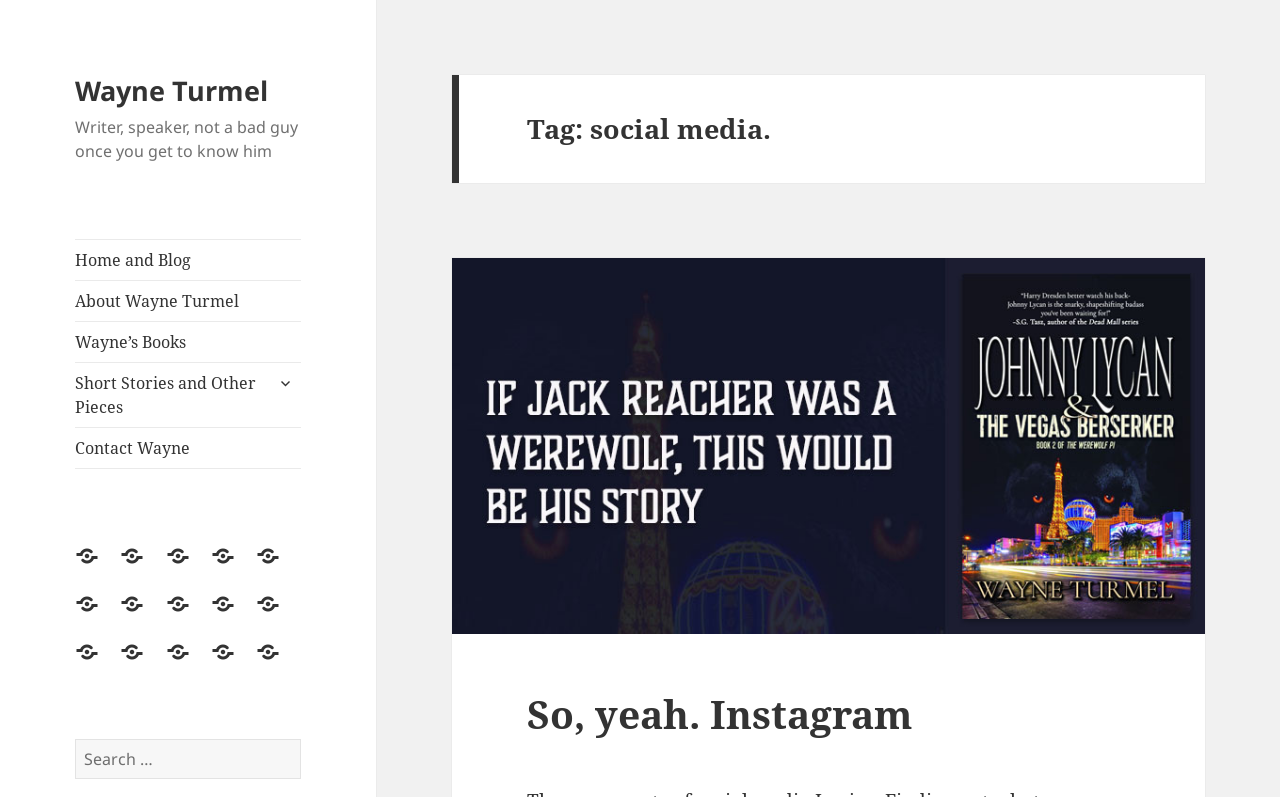What is the name of the author?
Using the image, give a concise answer in the form of a single word or short phrase.

Wayne Turmel